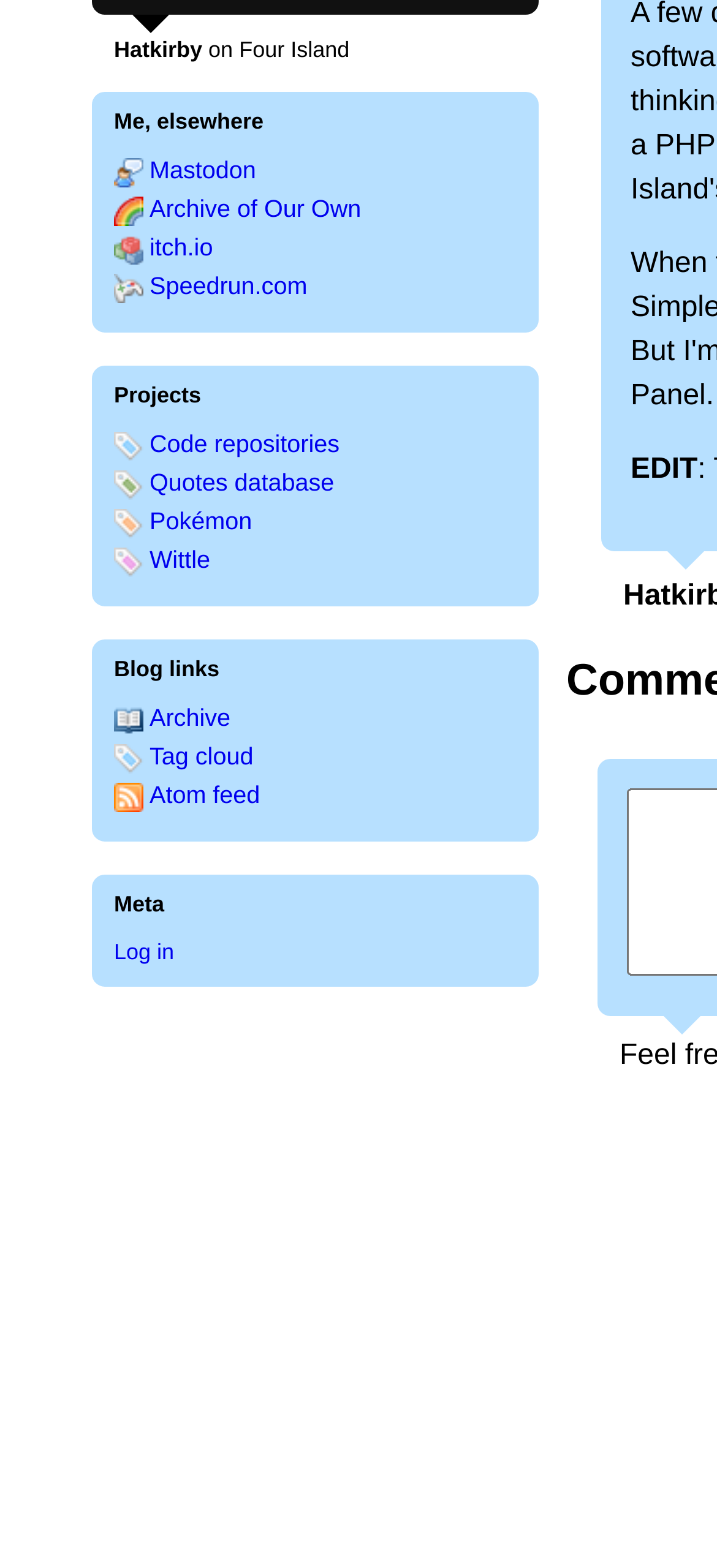Given the element description Archive of Our Own, specify the bounding box coordinates of the corresponding UI element in the format (top-left x, top-left y, bottom-right x, bottom-right y). All values must be between 0 and 1.

[0.209, 0.125, 0.504, 0.142]